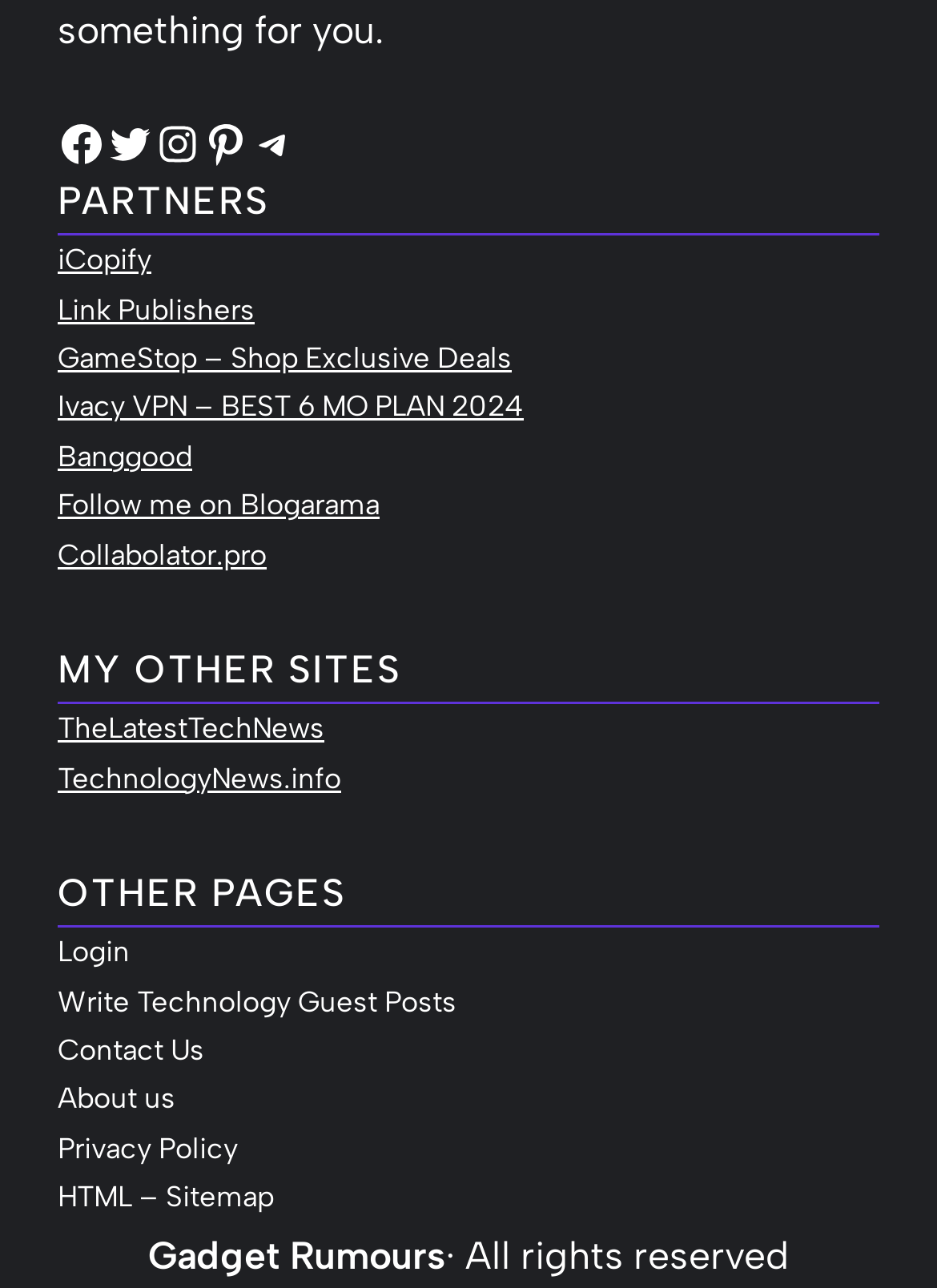From the element description Follow me on Blogarama, predict the bounding box coordinates of the UI element. The coordinates must be specified in the format (top-left x, top-left y, bottom-right x, bottom-right y) and should be within the 0 to 1 range.

[0.062, 0.379, 0.405, 0.405]